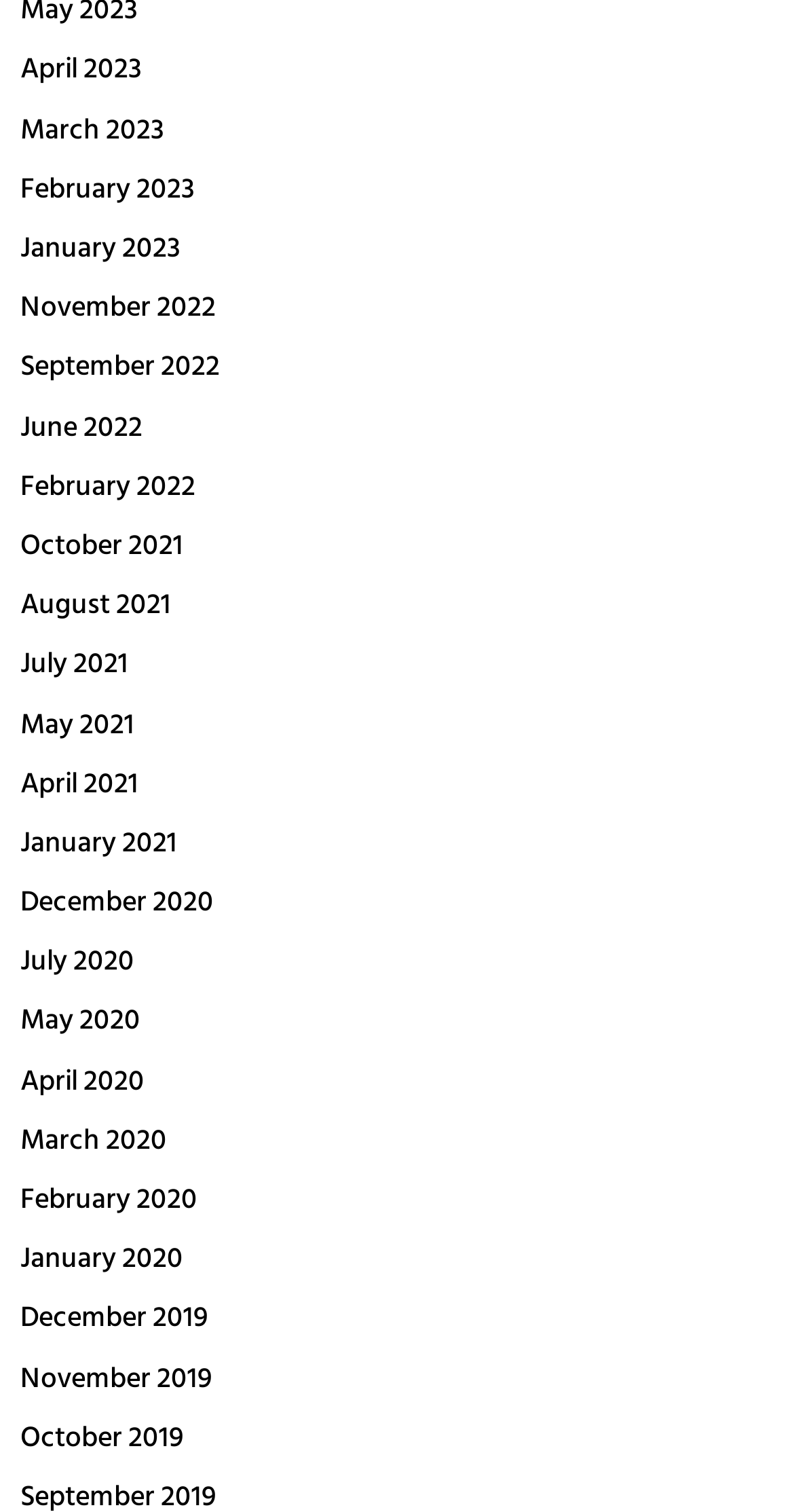Find the bounding box coordinates of the clickable element required to execute the following instruction: "view April 2023". Provide the coordinates as four float numbers between 0 and 1, i.e., [left, top, right, bottom].

[0.026, 0.032, 0.179, 0.063]